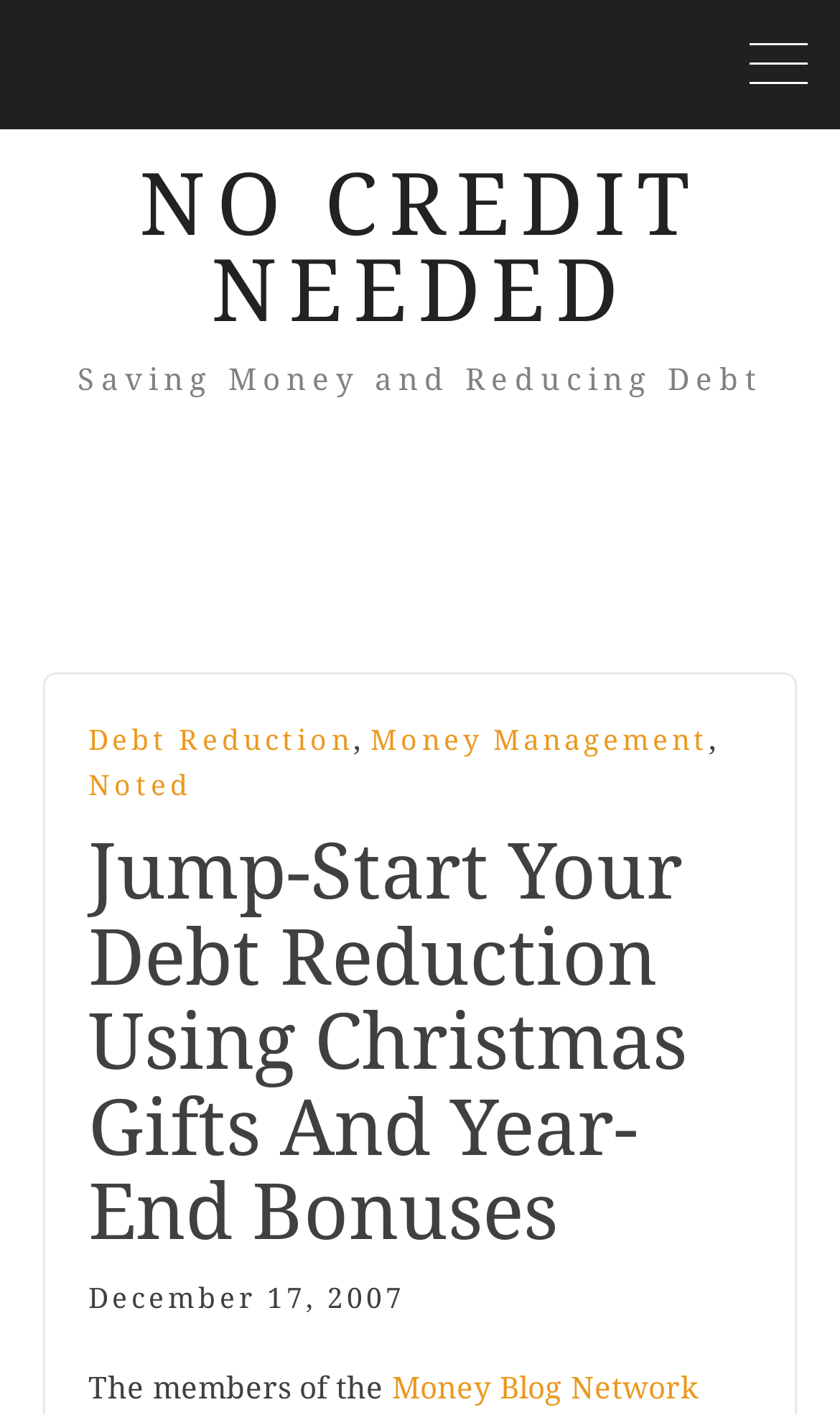Use a single word or phrase to answer the question:
How many headings are there in the webpage?

3